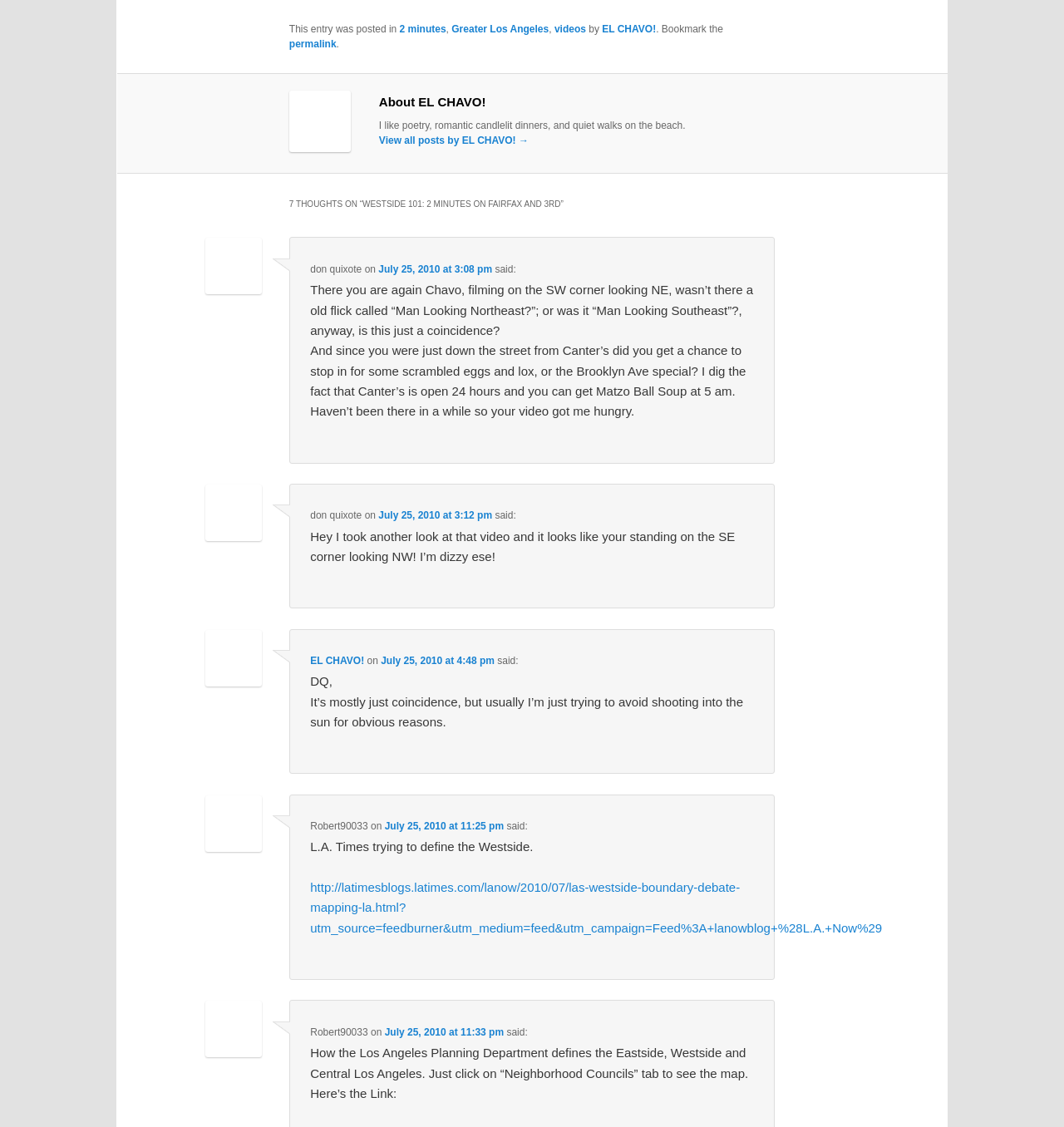Please give a concise answer to this question using a single word or phrase: 
What is the name of the author of the post?

EL CHAVO!